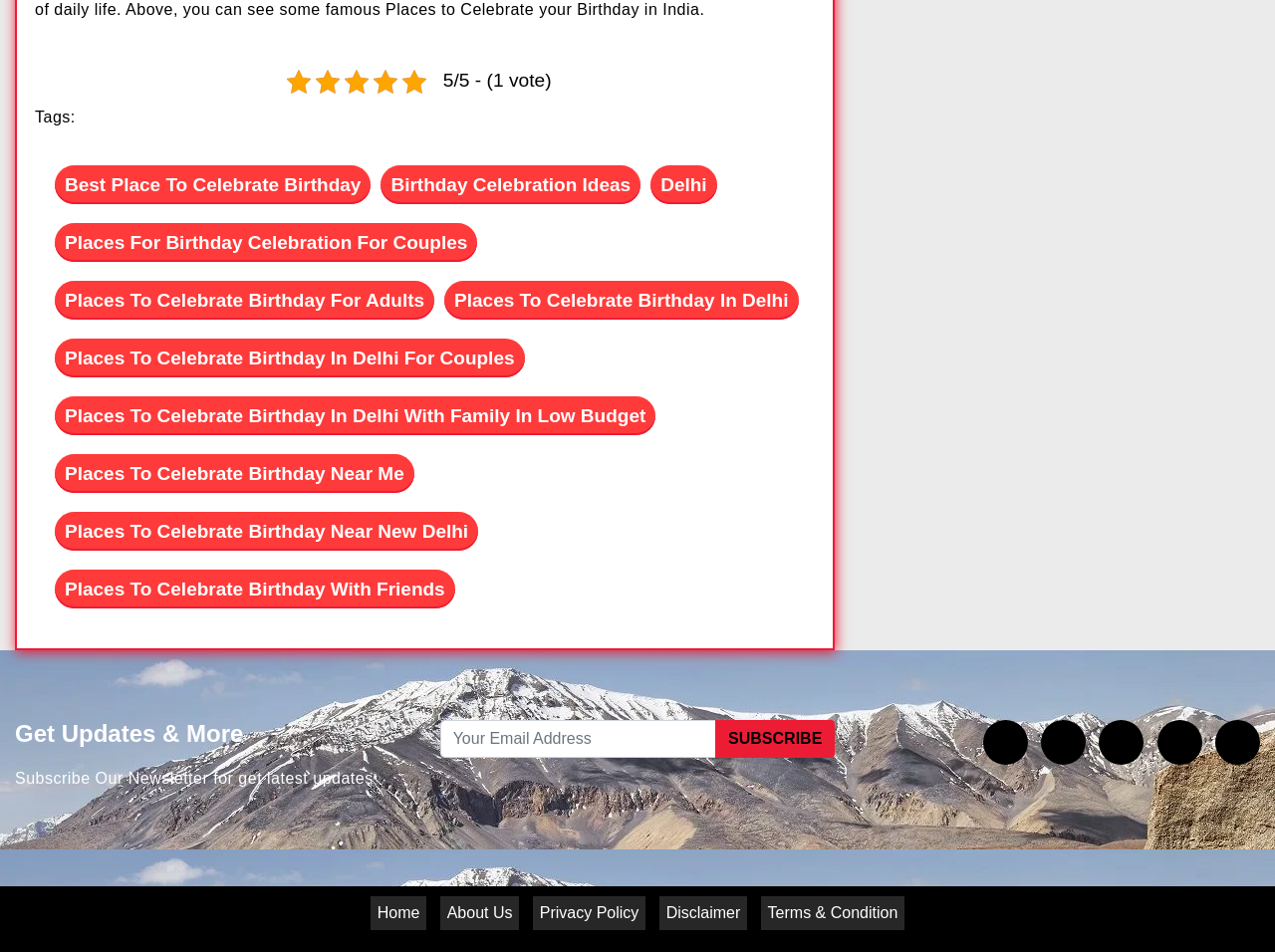What is the rating of this webpage?
Using the image, provide a concise answer in one word or a short phrase.

5/5